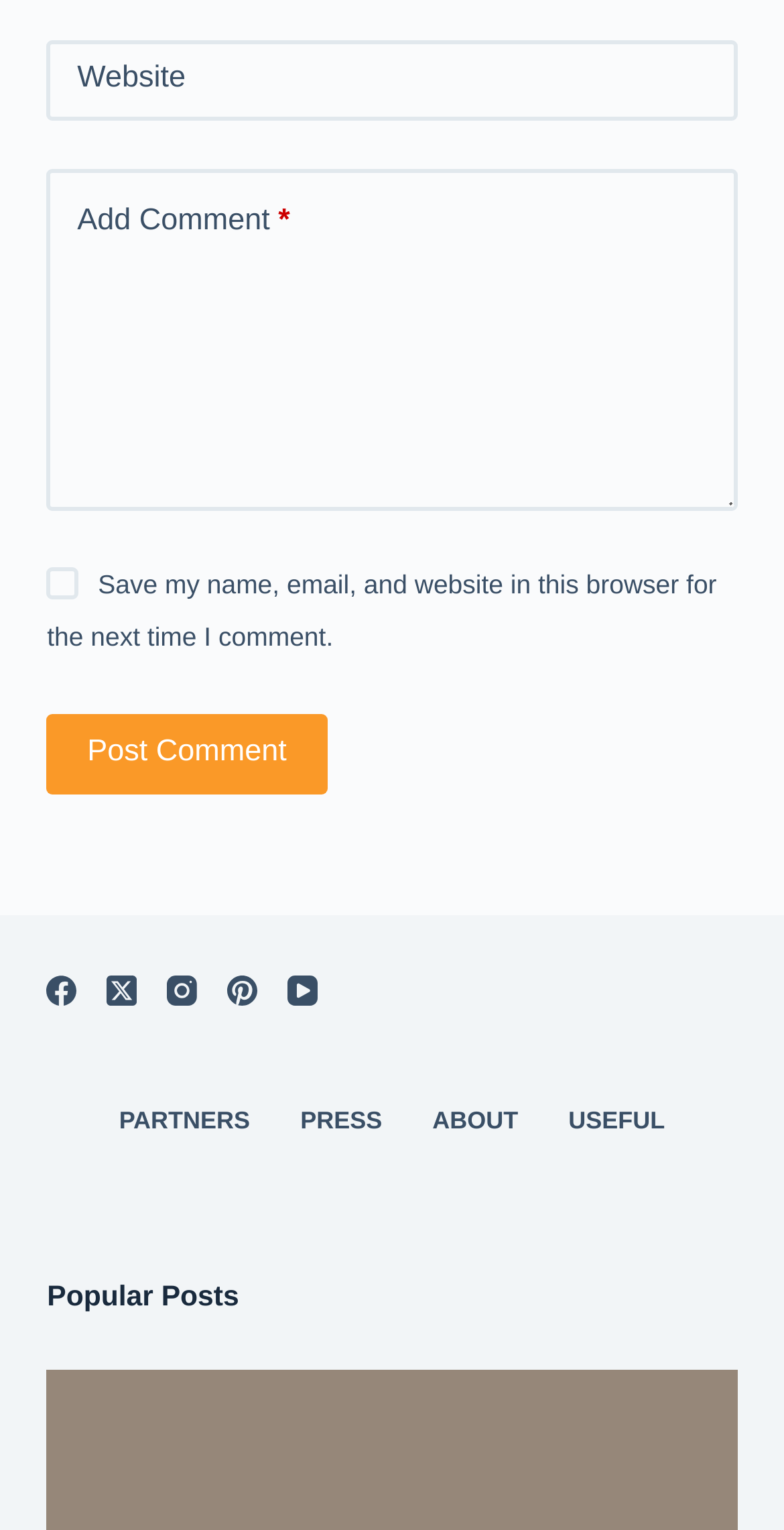Provide a short answer using a single word or phrase for the following question: 
What is the function of the 'Post Comment' button?

Submit comment